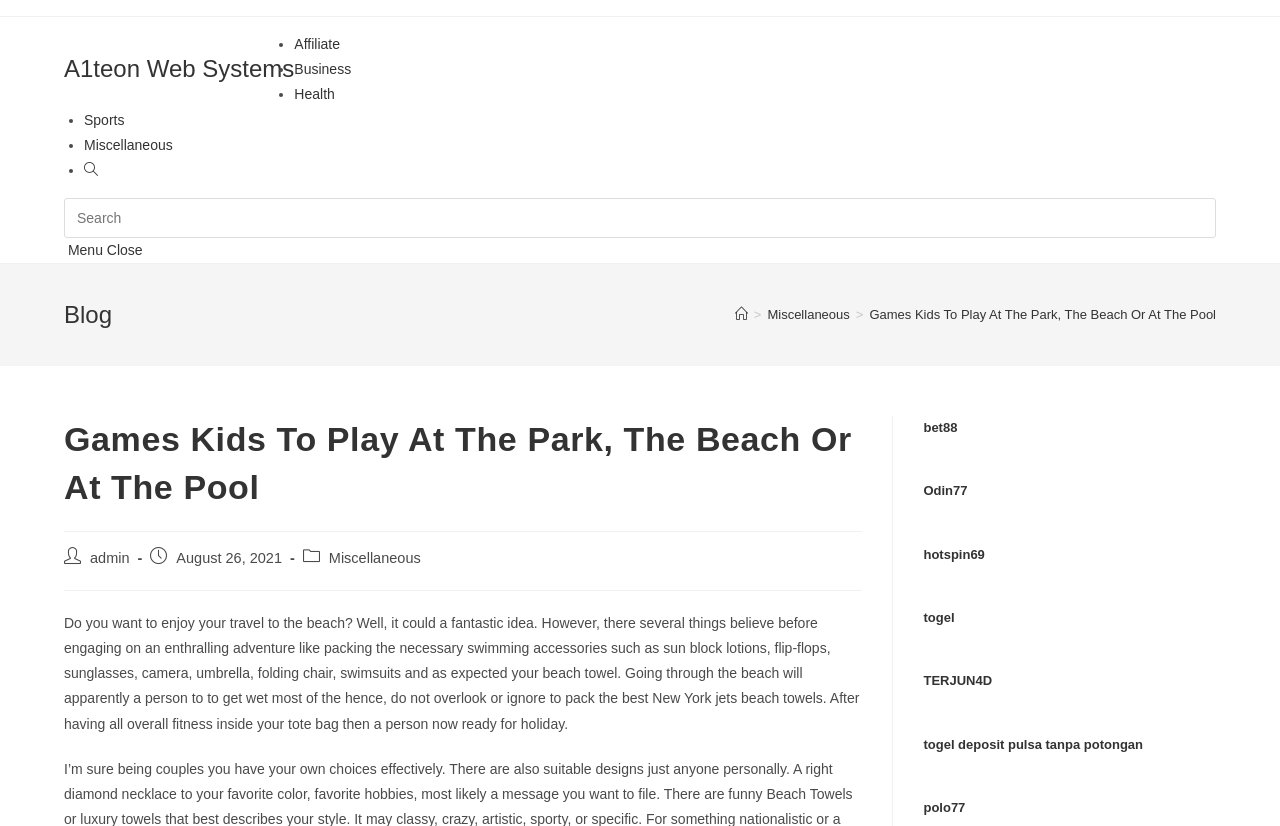What is the category of the current post?
Answer the question with as much detail as you can, using the image as a reference.

I determined the category of the current post by looking at the breadcrumbs navigation section, which shows the path 'Home > Miscellaneous > Games Kids To Play At The Park, The Beach Or At The Pool'. The last breadcrumb item before the current post title is 'Miscellaneous', which indicates the category of the post.